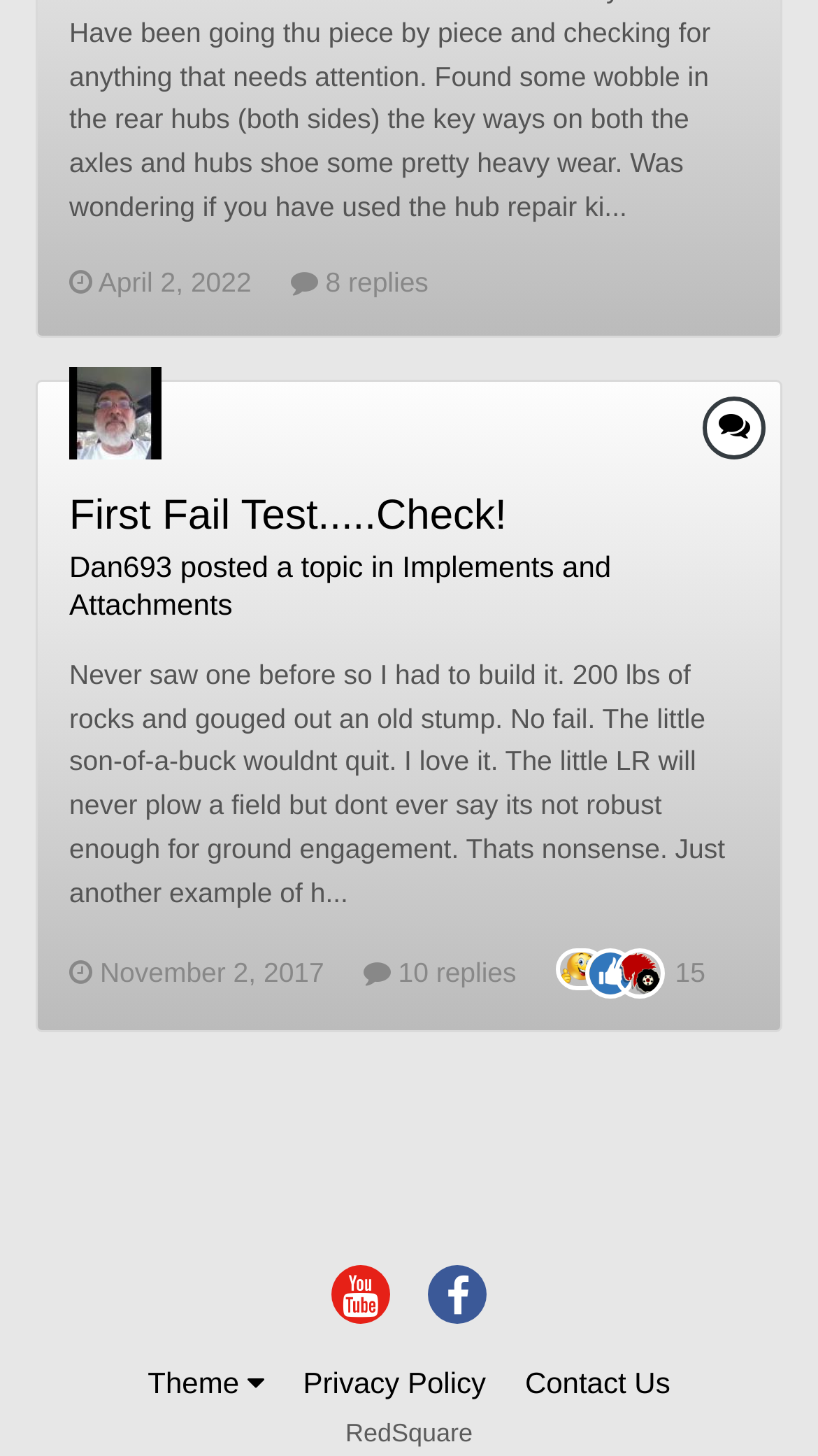Using the description: "April 2, 2022", identify the bounding box of the corresponding UI element in the screenshot.

[0.085, 0.183, 0.307, 0.204]